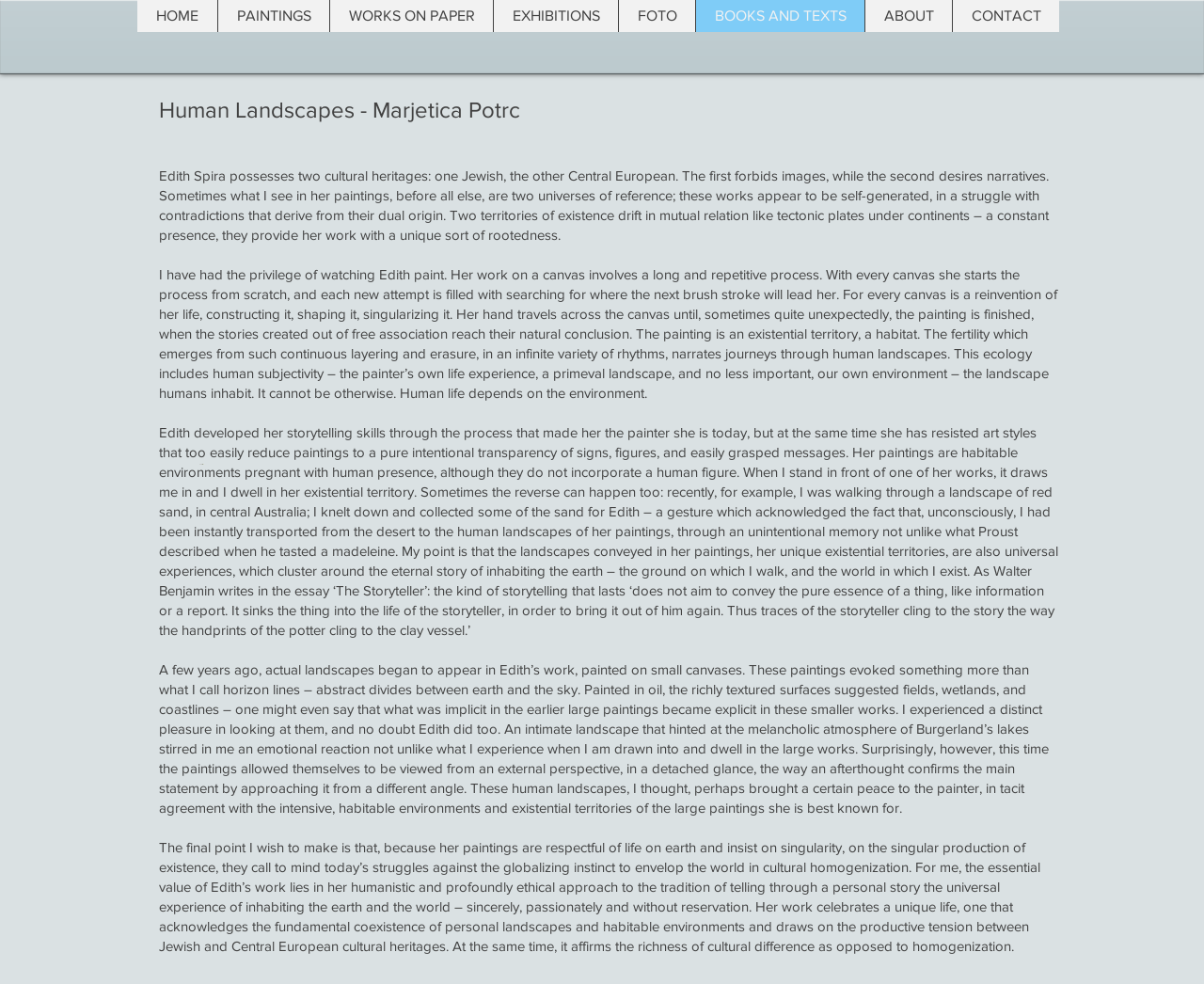Find the bounding box coordinates of the element to click in order to complete this instruction: "Click HOME". The bounding box coordinates must be four float numbers between 0 and 1, denoted as [left, top, right, bottom].

[0.114, 0.0, 0.18, 0.033]